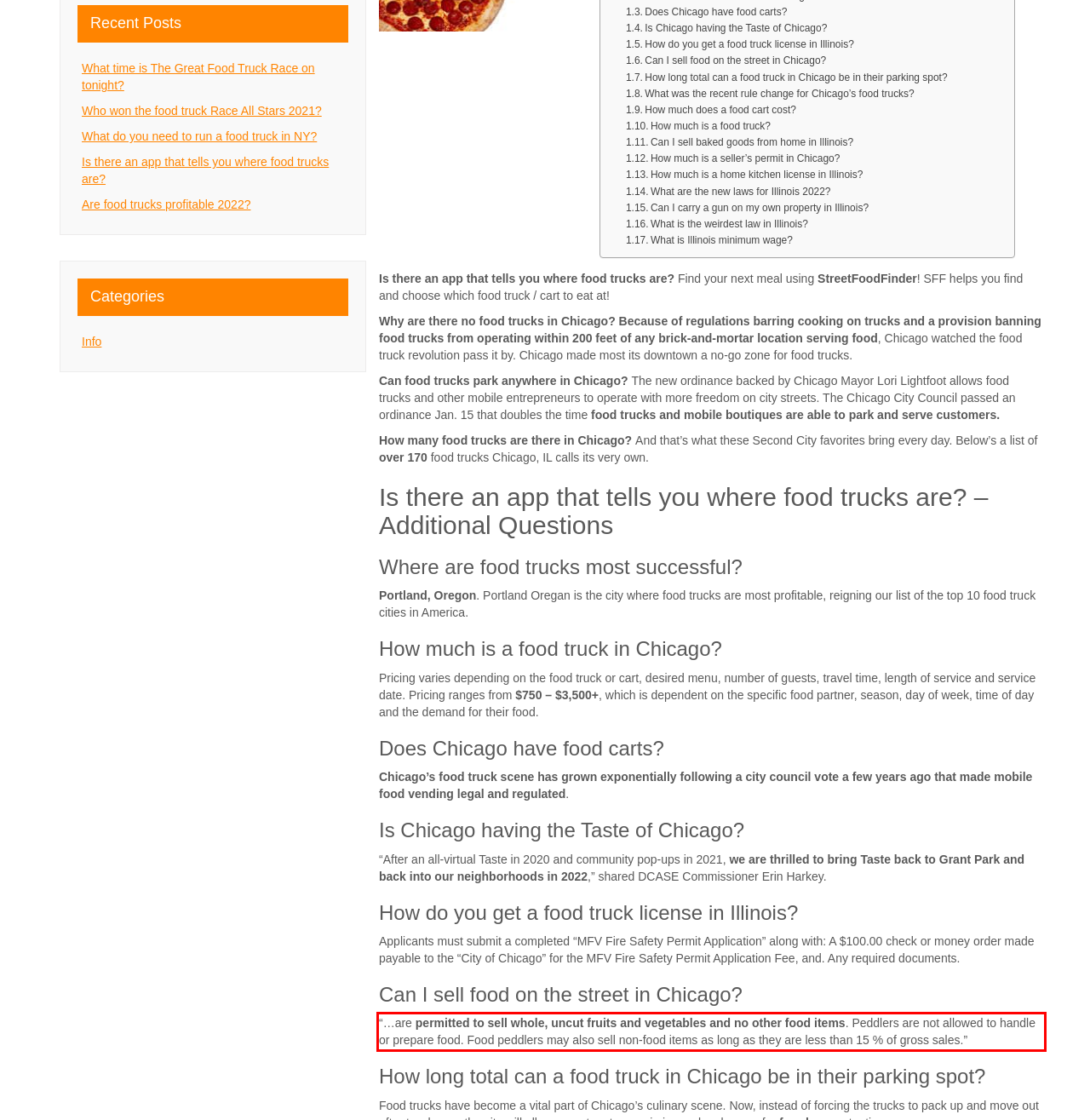Analyze the screenshot of the webpage and extract the text from the UI element that is inside the red bounding box.

“…are permitted to sell whole, uncut fruits and vegetables and no other food items. Peddlers are not allowed to handle or prepare food. Food peddlers may also sell non-food items as long as they are less than 15 % of gross sales.”